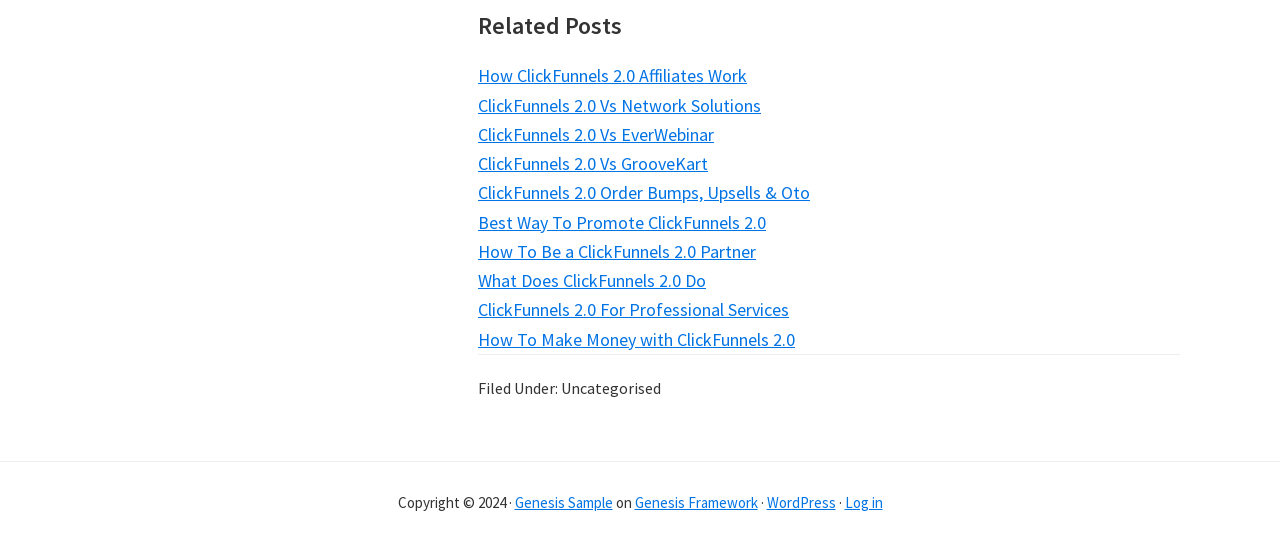Specify the bounding box coordinates of the area to click in order to follow the given instruction: "Read 'What Does ClickFunnels 2.0 Do'."

[0.373, 0.495, 0.552, 0.537]